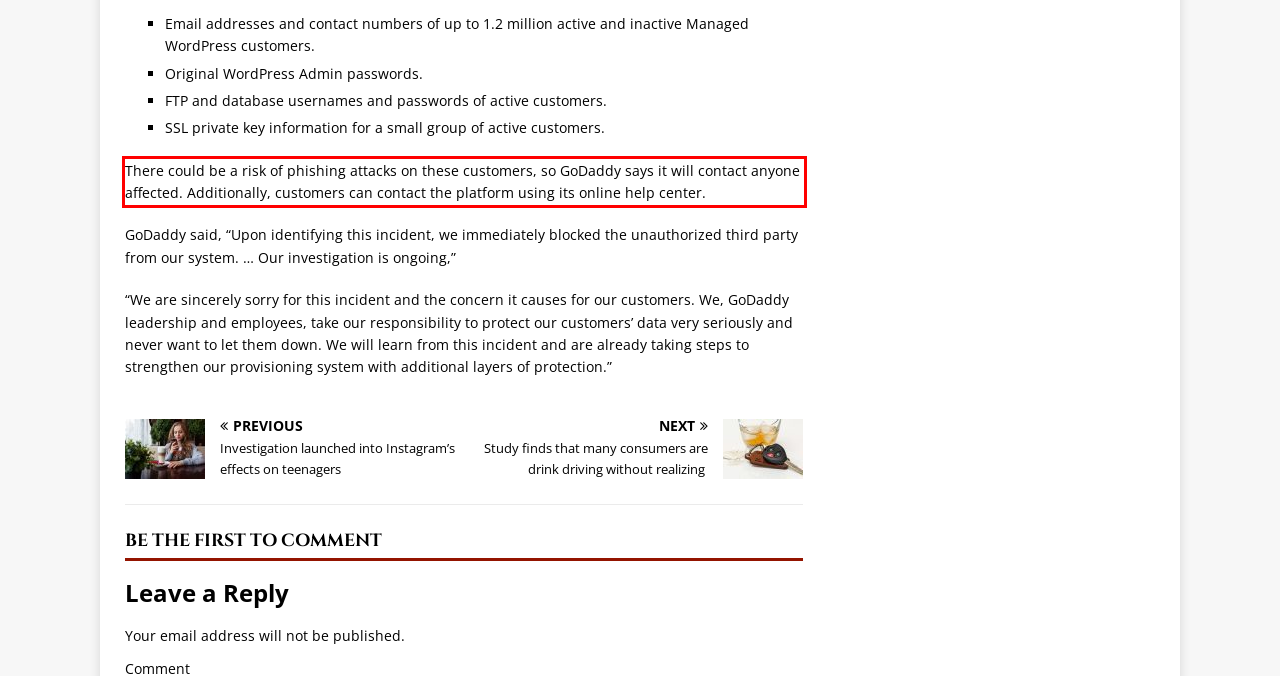Given a screenshot of a webpage with a red bounding box, please identify and retrieve the text inside the red rectangle.

There could be a risk of phishing attacks on these customers, so GoDaddy says it will contact anyone affected. Additionally, customers can contact the platform using its online help center.